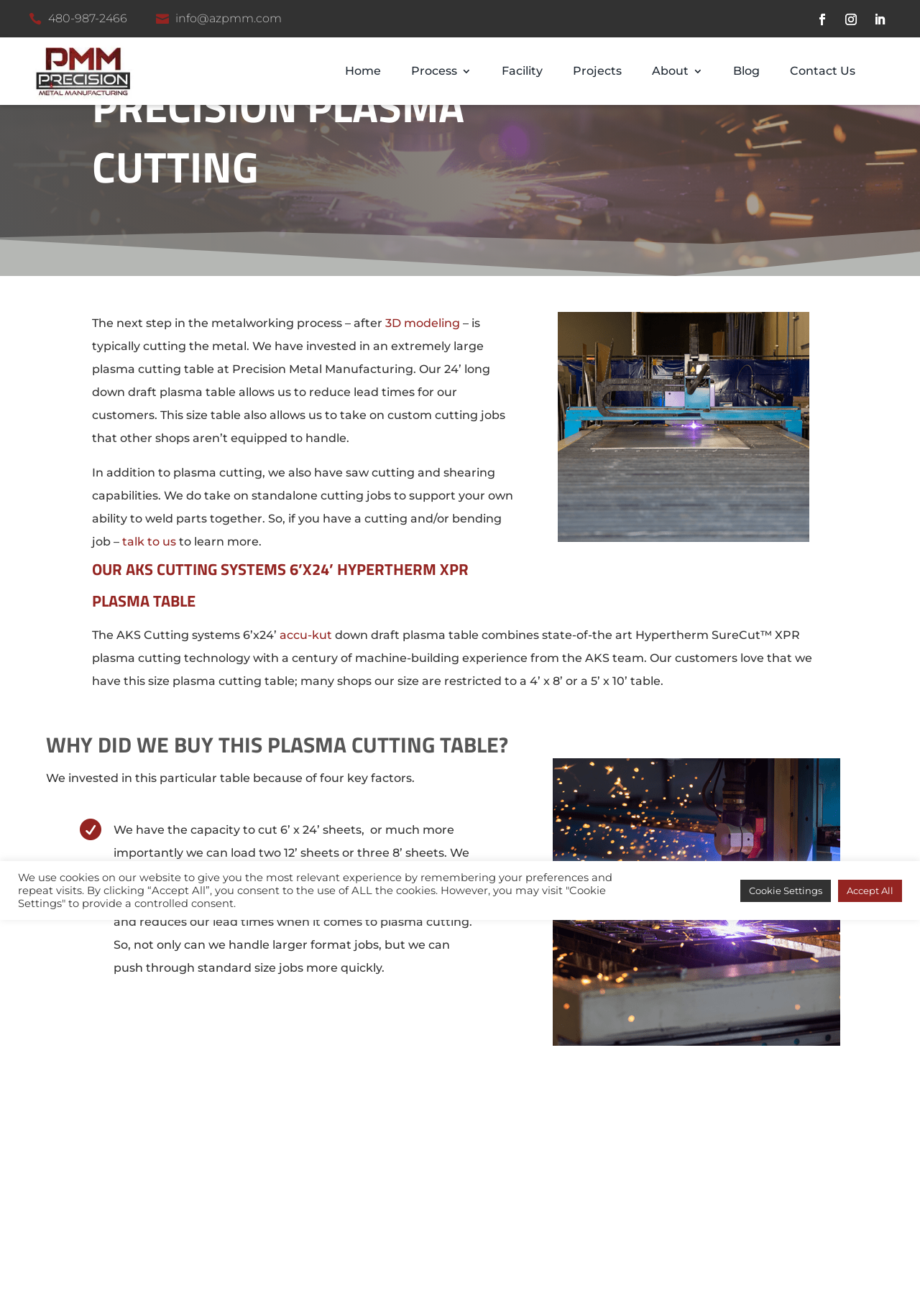Predict the bounding box coordinates of the UI element that matches this description: "accu-kut". The coordinates should be in the format [left, top, right, bottom] with each value between 0 and 1.

[0.304, 0.548, 0.361, 0.559]